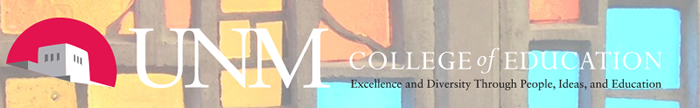What is the theme of the background patterns?
Your answer should be a single word or phrase derived from the screenshot.

Creativity and vibrancy